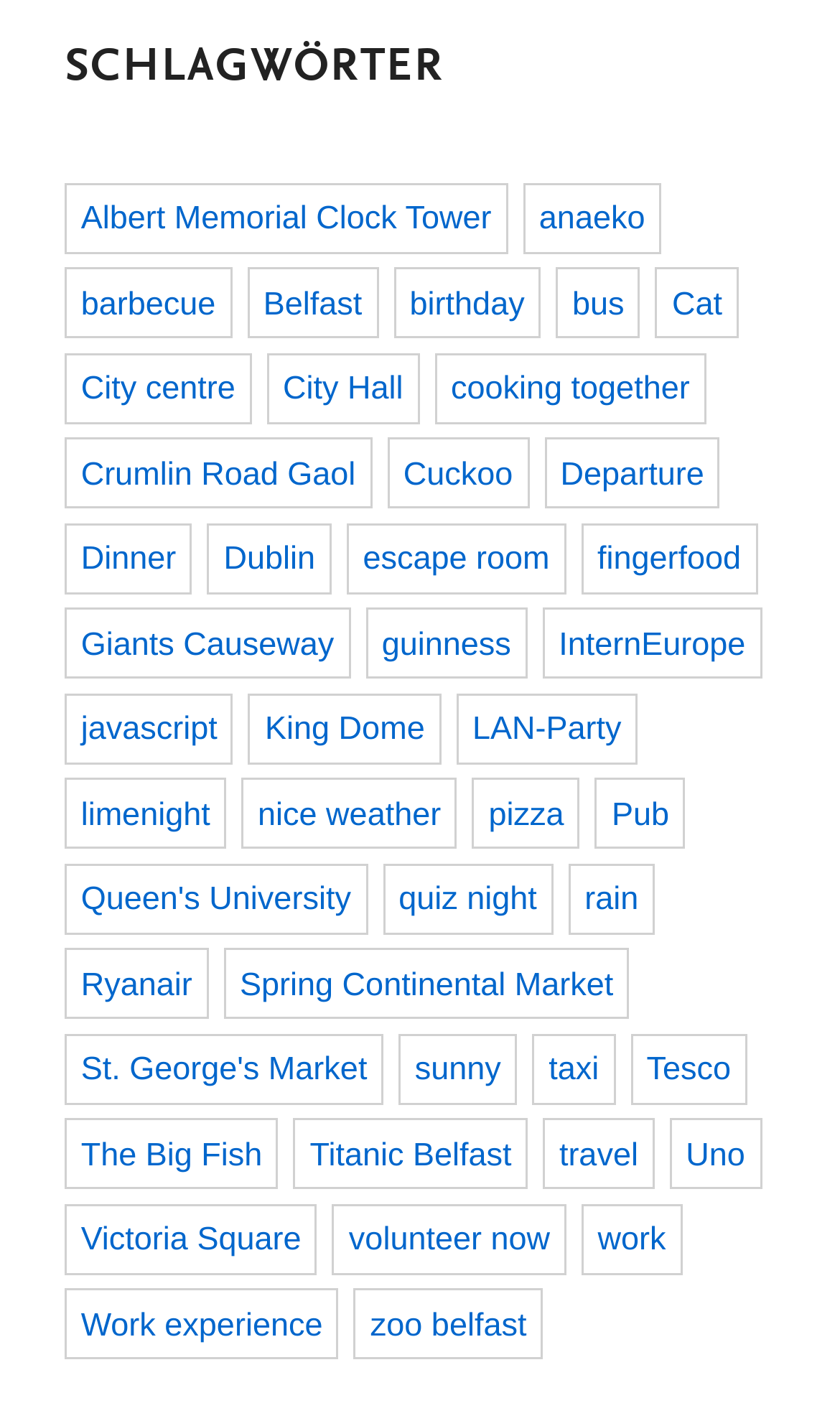Determine the bounding box coordinates of the element's region needed to click to follow the instruction: "Check out the page about birthday". Provide these coordinates as four float numbers between 0 and 1, formatted as [left, top, right, bottom].

[0.468, 0.188, 0.644, 0.238]